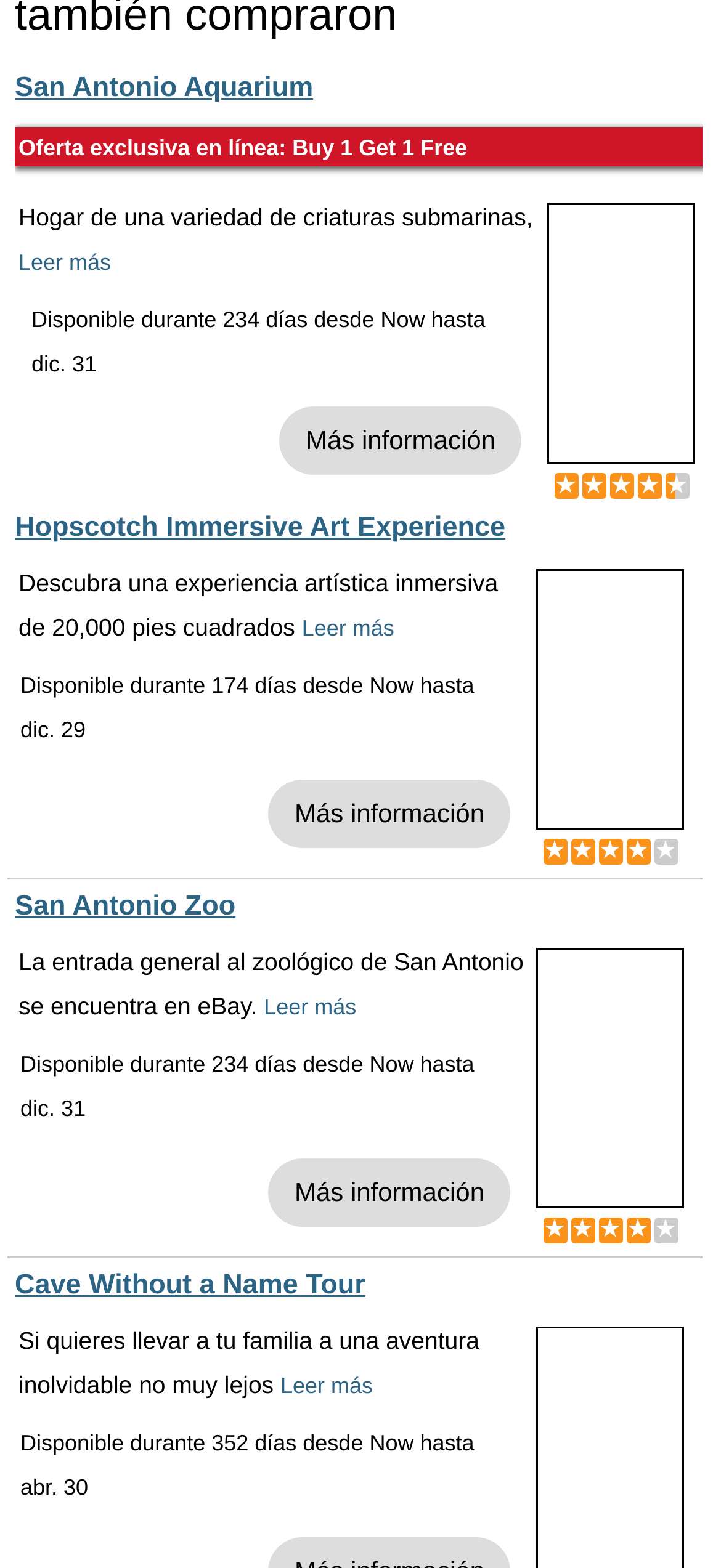Given the element description, predict the bounding box coordinates in the format (top-left x, top-left y, bottom-right x, bottom-right y), using floating point numbers between 0 and 1: Joyce Wang

None